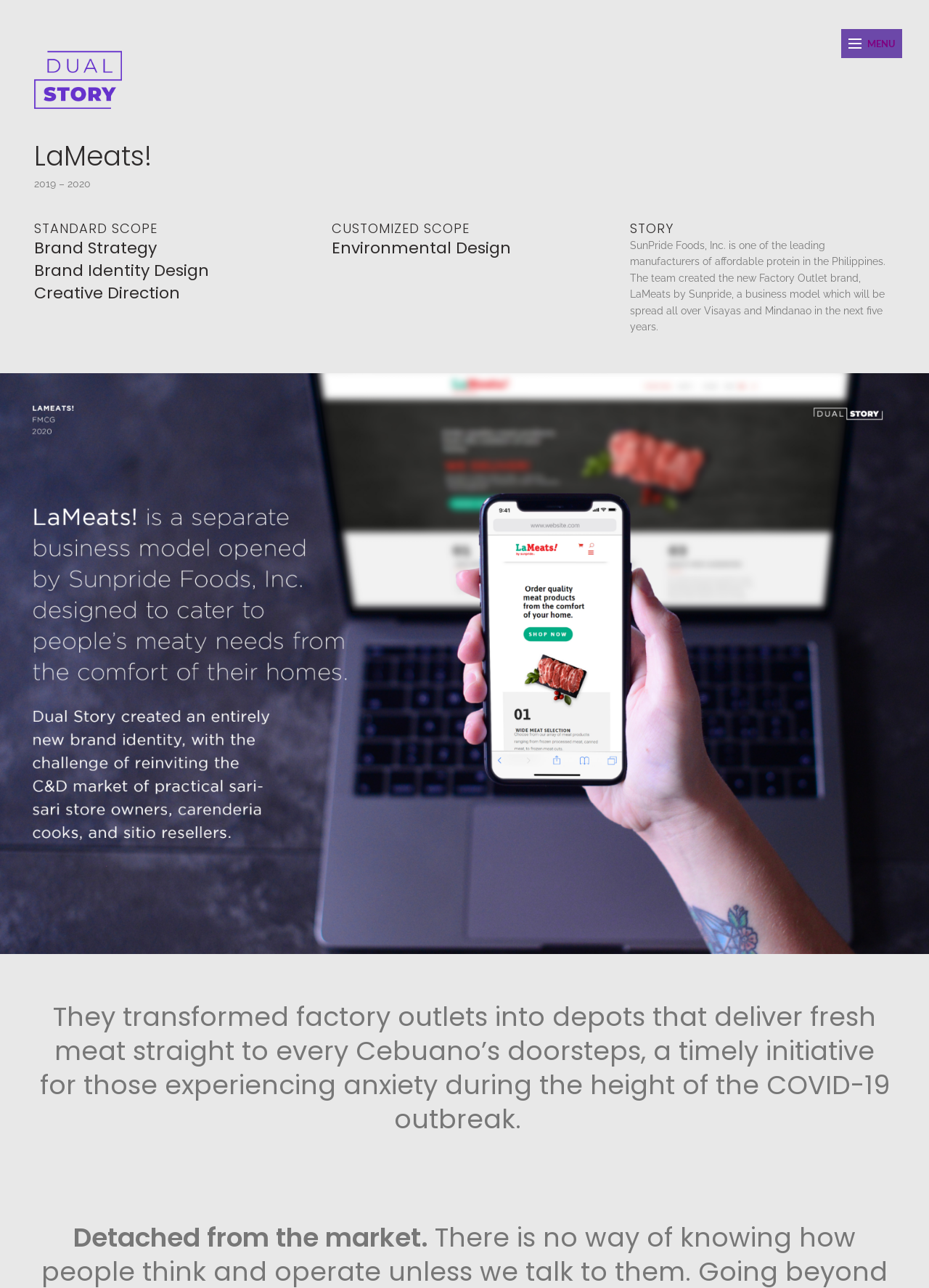Determine the bounding box coordinates for the UI element with the following description: "Menu". The coordinates should be four float numbers between 0 and 1, represented as [left, top, right, bottom].

[0.905, 0.023, 0.971, 0.045]